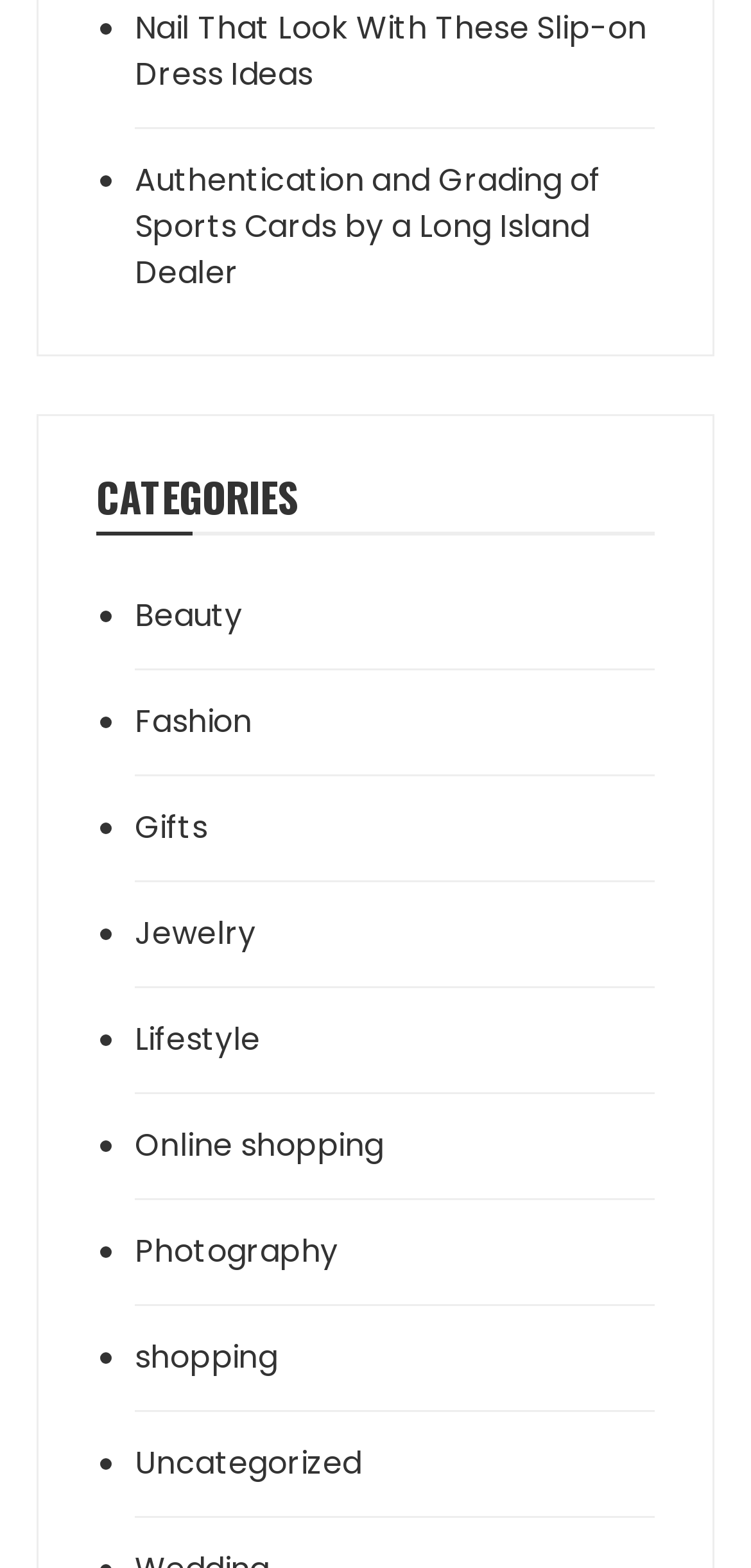Locate the bounding box coordinates of the UI element described by: "May". The bounding box coordinates should consist of four float numbers between 0 and 1, i.e., [left, top, right, bottom].

None